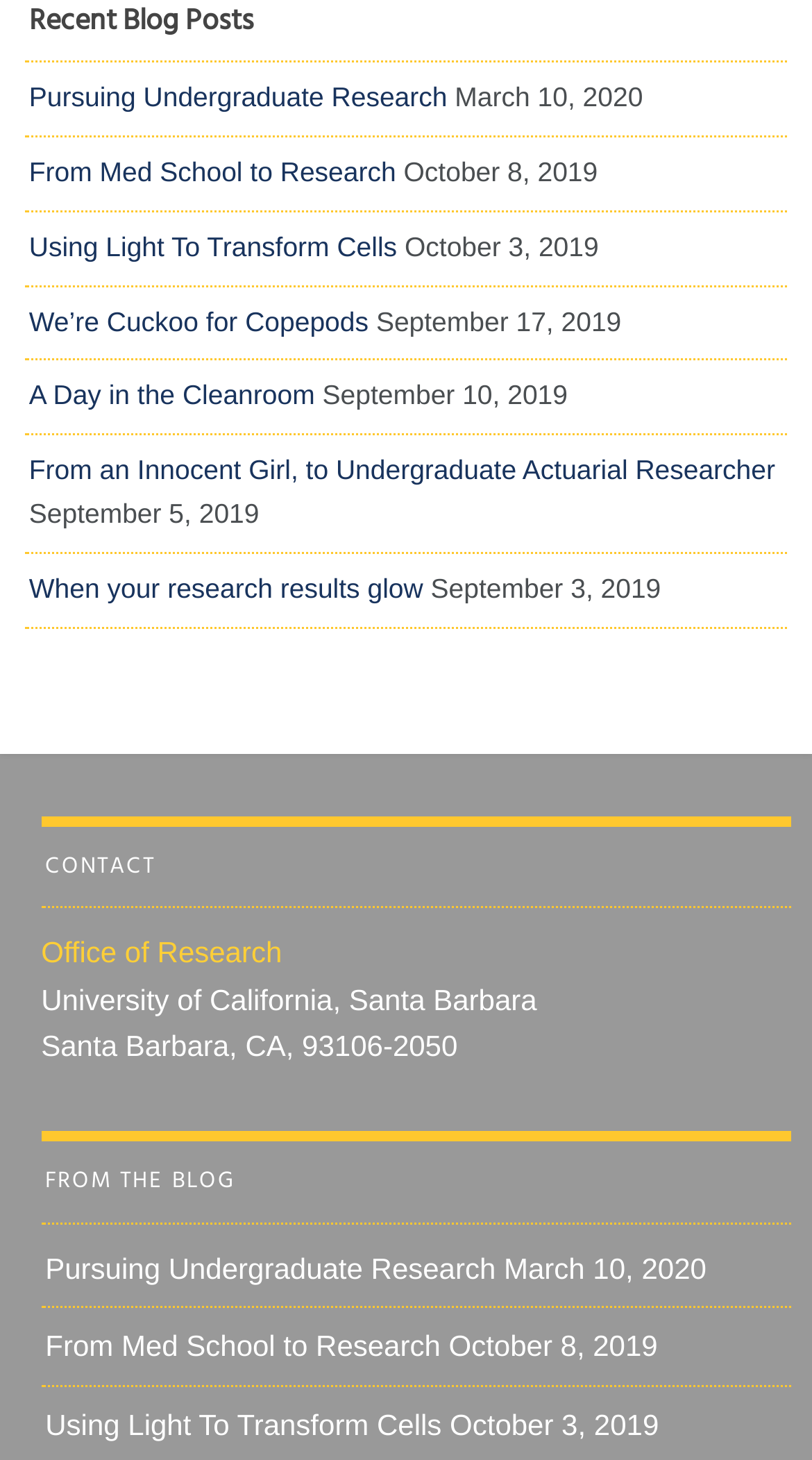Use a single word or phrase to answer the following:
What is the name of the university?

University of California, Santa Barbara